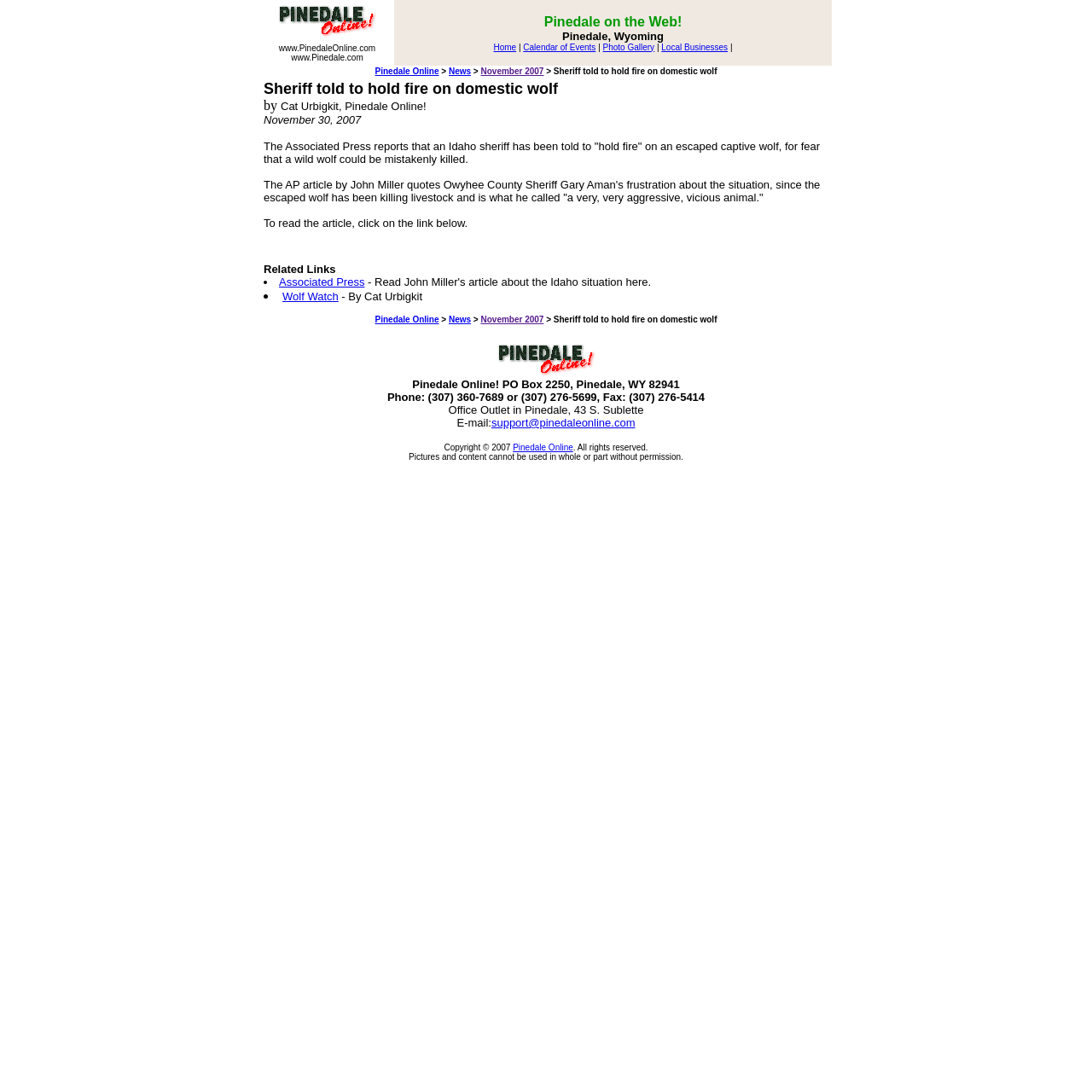Please identify the bounding box coordinates of the area I need to click to accomplish the following instruction: "Contact Pinedale Online through email".

[0.45, 0.381, 0.582, 0.393]